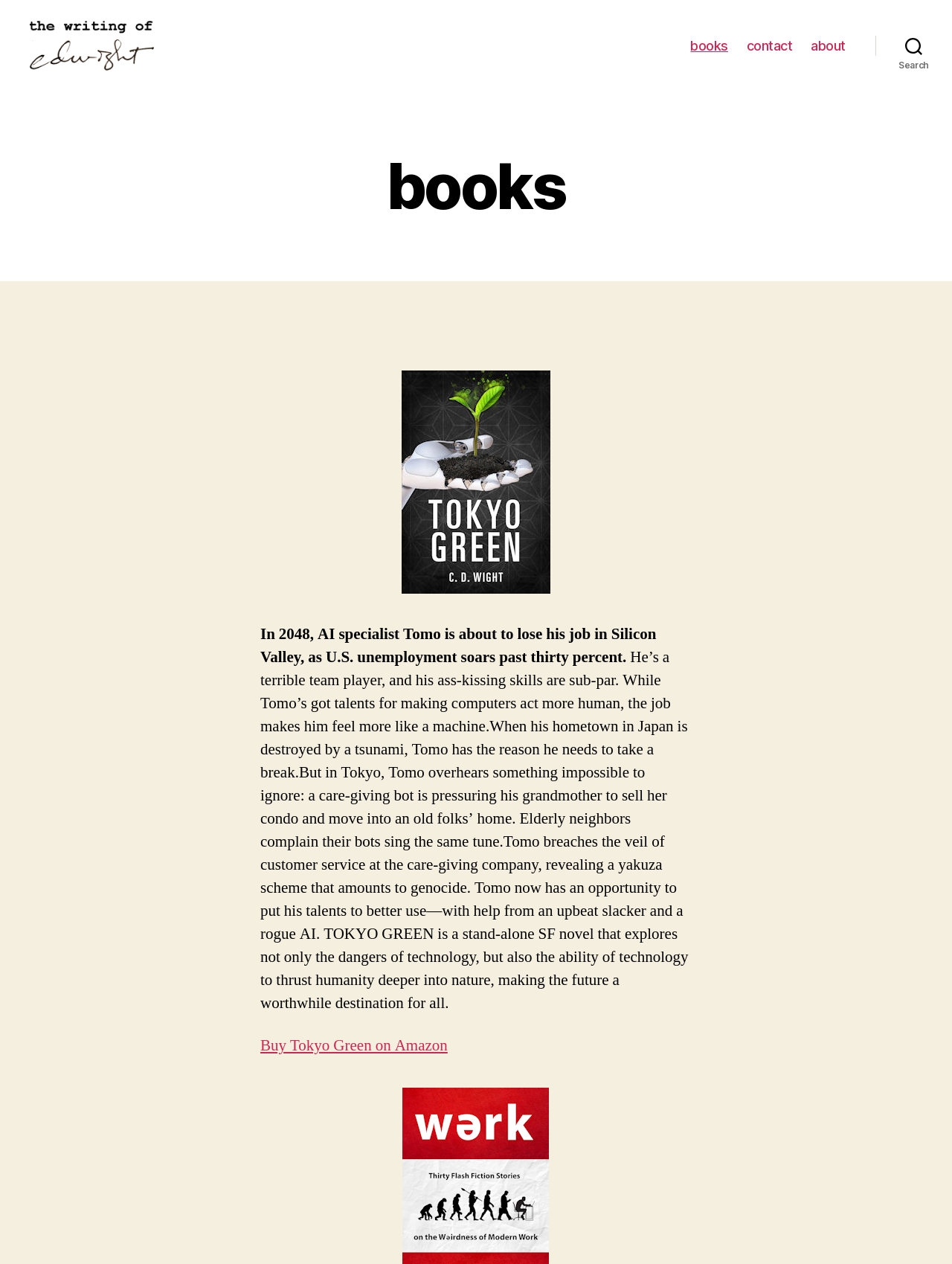Can you give a detailed response to the following question using the information from the image? What is the theme of the book?

I found the answer by reading the text on the webpage, which describes the book as exploring the dangers of technology, as well as its ability to bring humanity closer to nature.